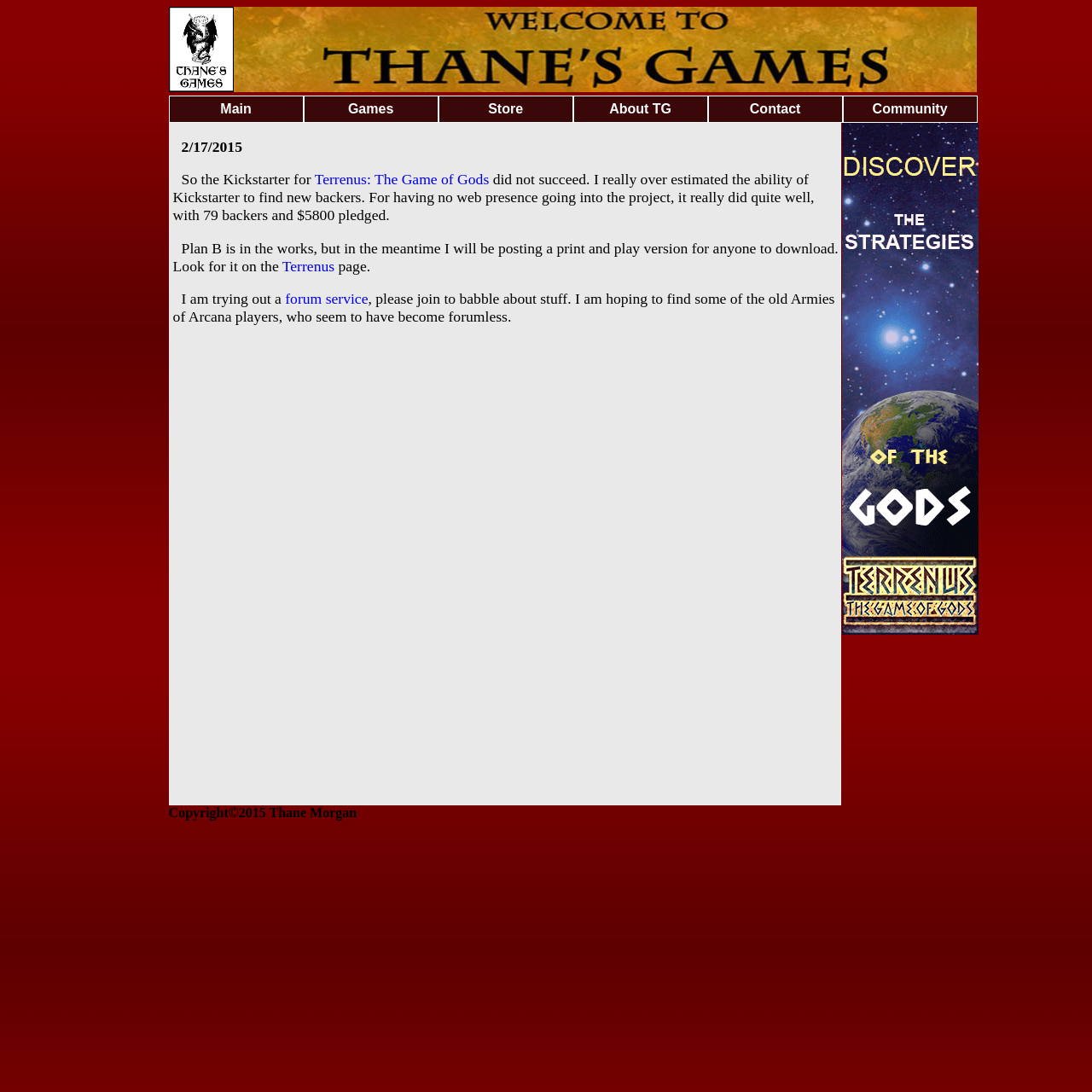Craft a detailed narrative of the webpage's structure and content.

The webpage is about Thane's Games, a platform for board and miniature games. At the top left, there is a logo of Thane's Games, which is an image of a rook and a dragon. Next to the logo, there is a banner image that reads "Welcome to Thane's Games Board Games Miniatures Cards". 

Below the banner, there are five navigation links: "Main", "Games", "Store", "About TG", and "Community", which are evenly spaced and aligned horizontally. 

On the left side of the page, there is a section with a date "2/17/2015" followed by a series of paragraphs. The first paragraph talks about a Kickstarter project for a game called Terrenus: The Game of Gods, which did not succeed. The second paragraph explains the plan to post a print and play version of the game for download. There is also a link to the Terrenus page. 

The third paragraph mentions trying out a forum service and invites users to join and discuss topics, including finding old players of Armies of Arcana. 

At the bottom of the page, there is a copyright notice that reads "Copyright©2015 Thane Morgan". There is also an empty link on the right side of the page, but it does not have any descriptive text.